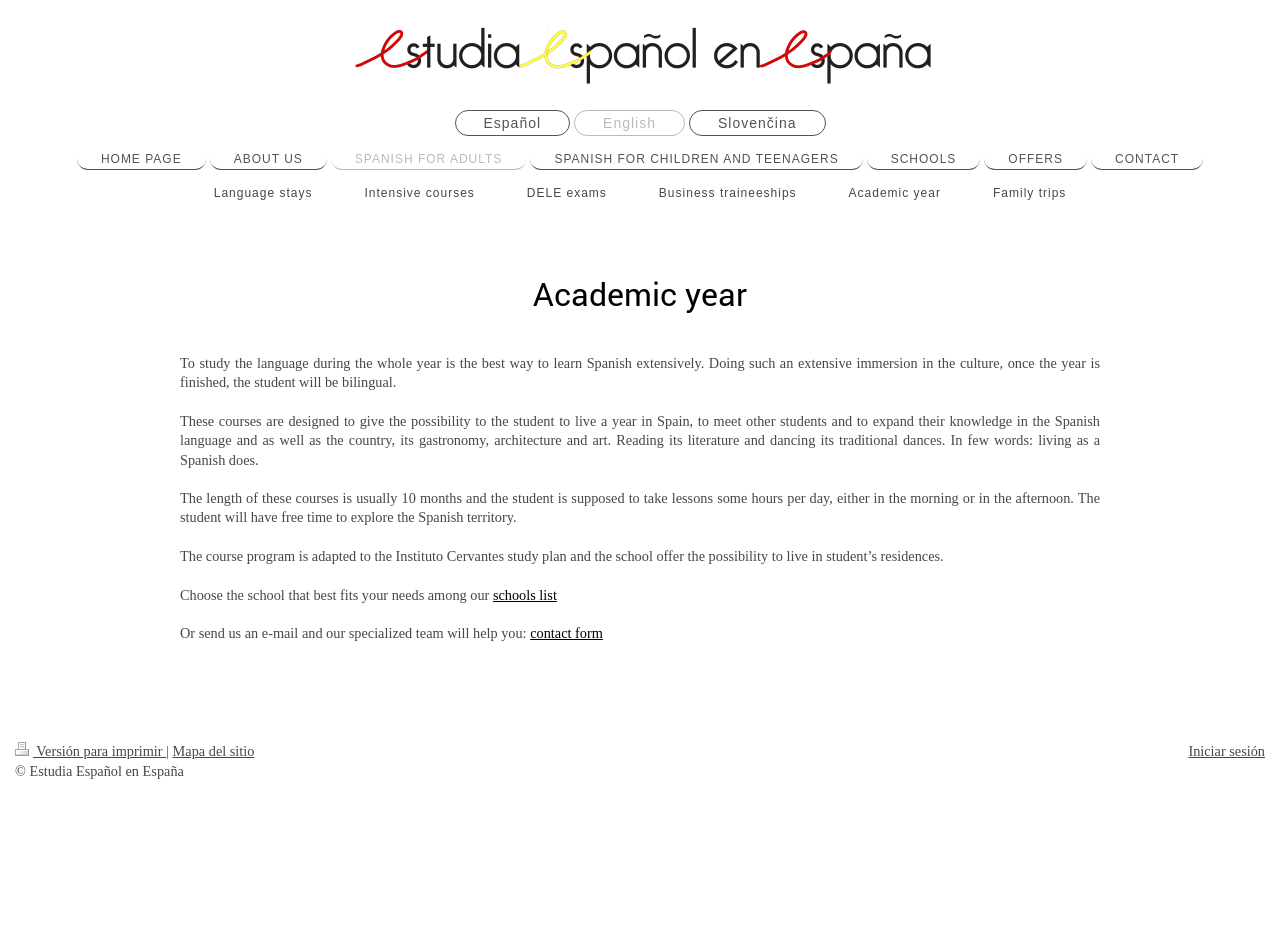Please identify the bounding box coordinates of the element that needs to be clicked to execute the following command: "View schools list". Provide the bounding box using four float numbers between 0 and 1, formatted as [left, top, right, bottom].

[0.385, 0.627, 0.435, 0.645]